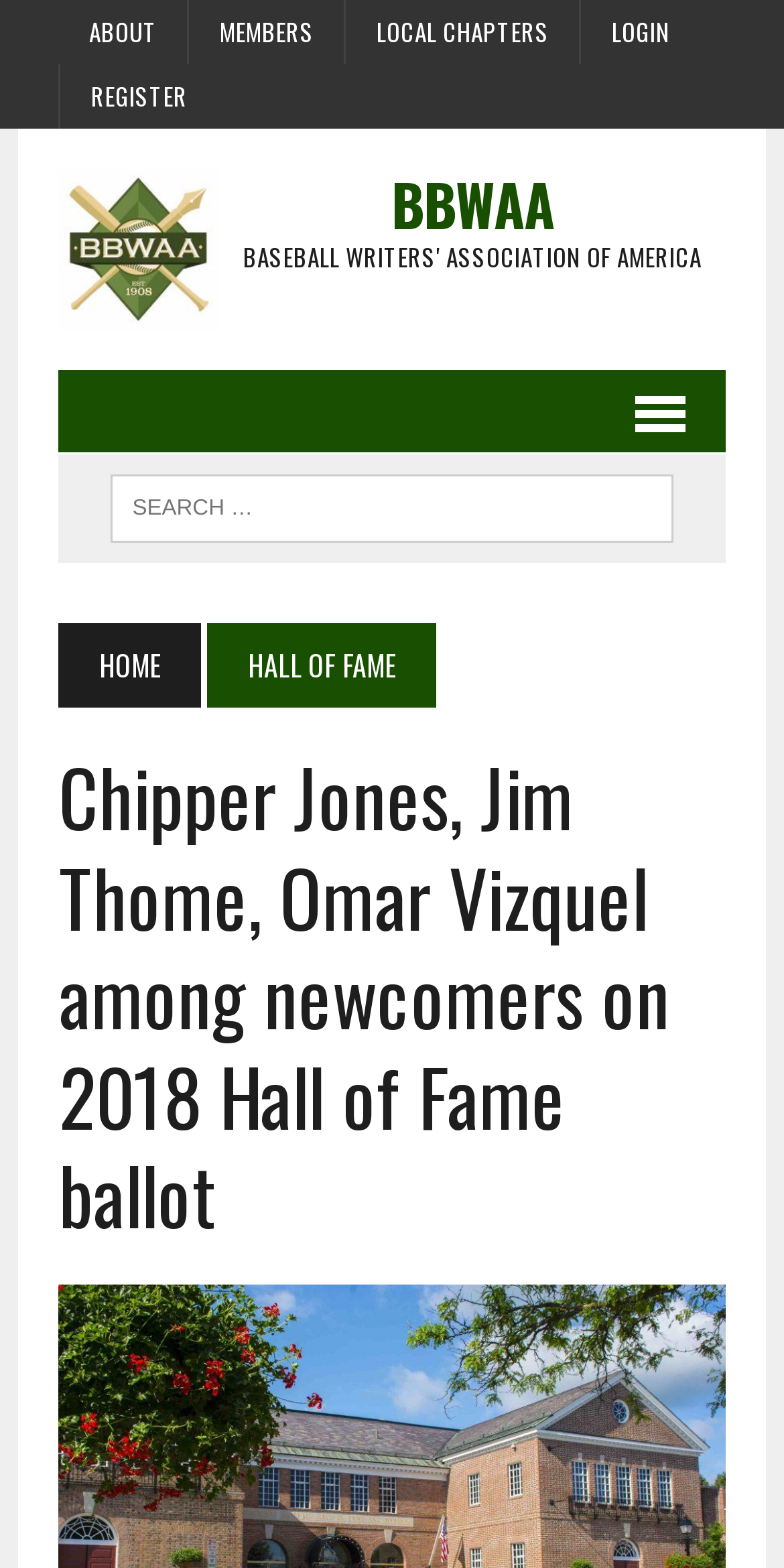Identify the bounding box coordinates of the area that should be clicked in order to complete the given instruction: "Enter your name". The bounding box coordinates should be four float numbers between 0 and 1, i.e., [left, top, right, bottom].

None